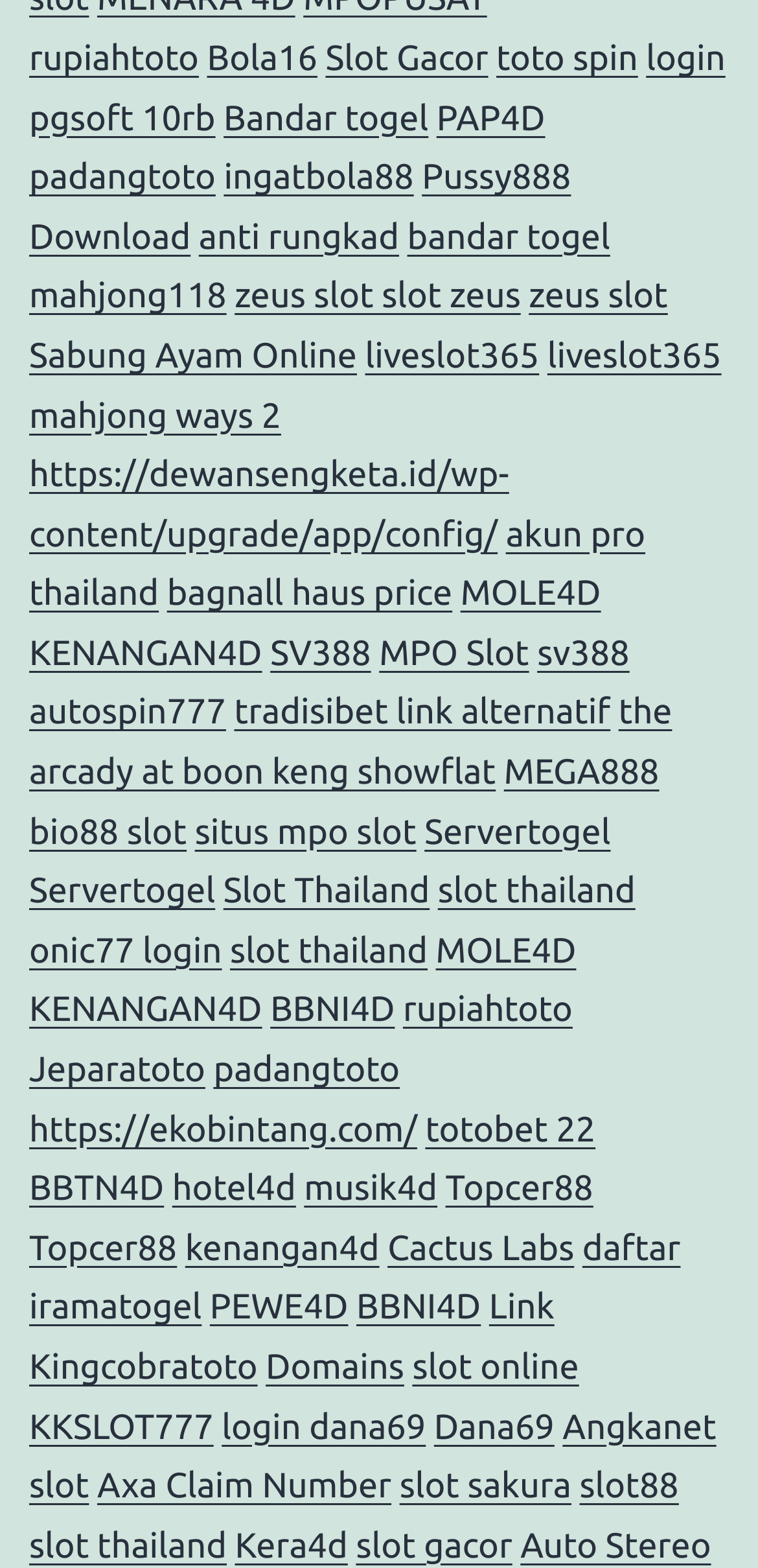Give the bounding box coordinates for the element described as: "slot thailand".

[0.303, 0.594, 0.564, 0.619]